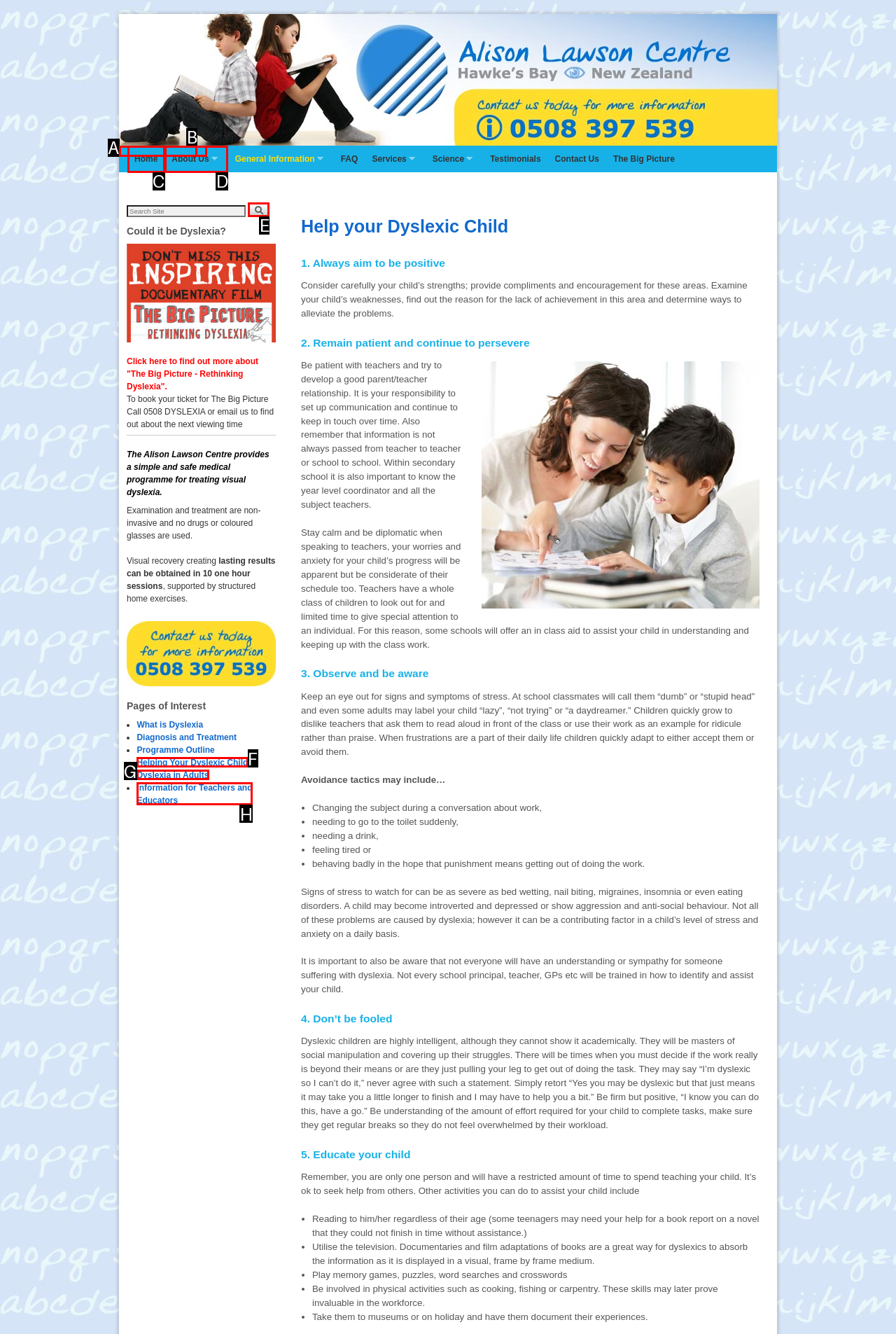Identify the letter corresponding to the UI element that matches this description: Information for Teachers and Educators
Answer using only the letter from the provided options.

H